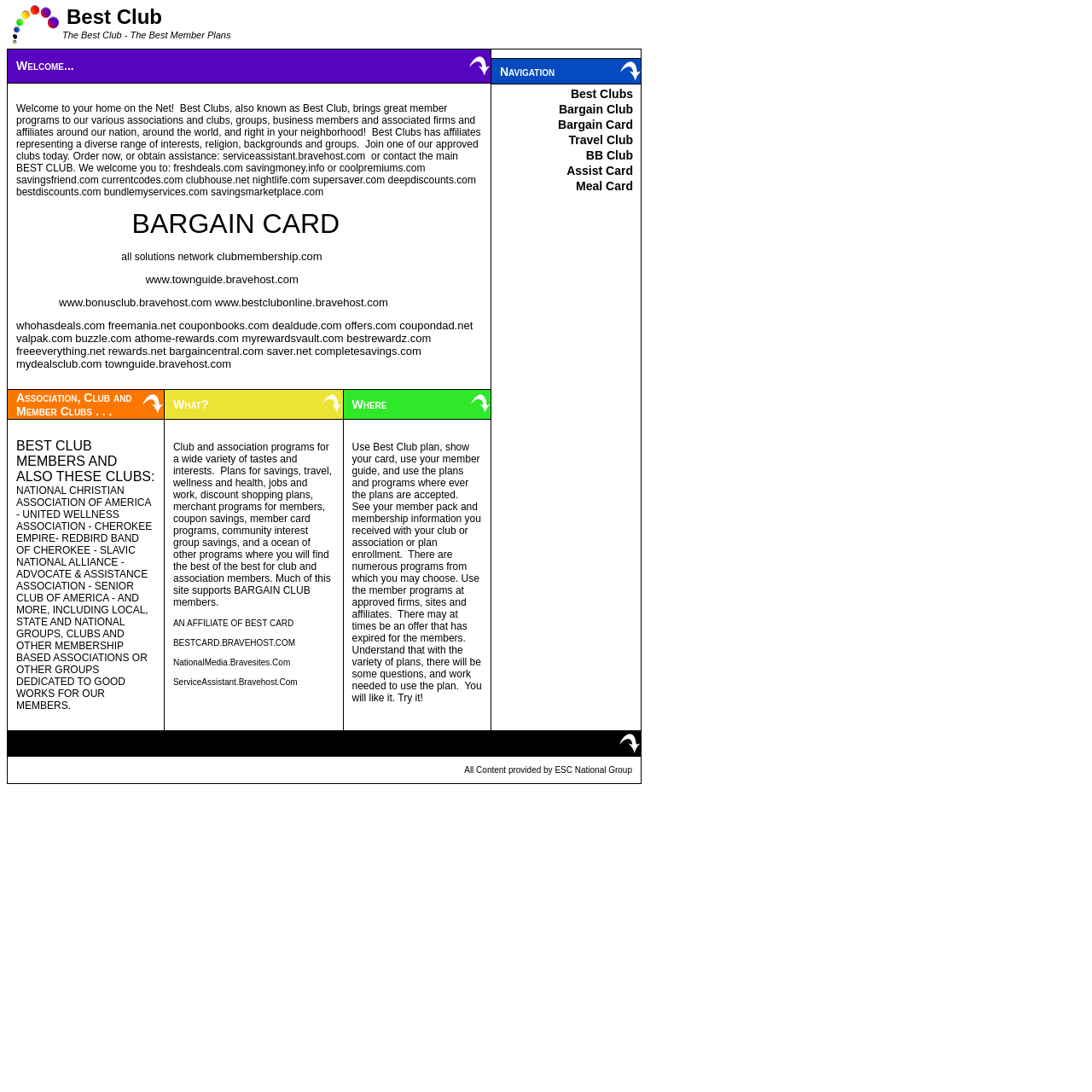Locate the bounding box coordinates of the area you need to click to fulfill this instruction: 'Click on Best Clubs'. The coordinates must be in the form of four float numbers ranging from 0 to 1: [left, top, right, bottom].

[0.523, 0.08, 0.58, 0.092]